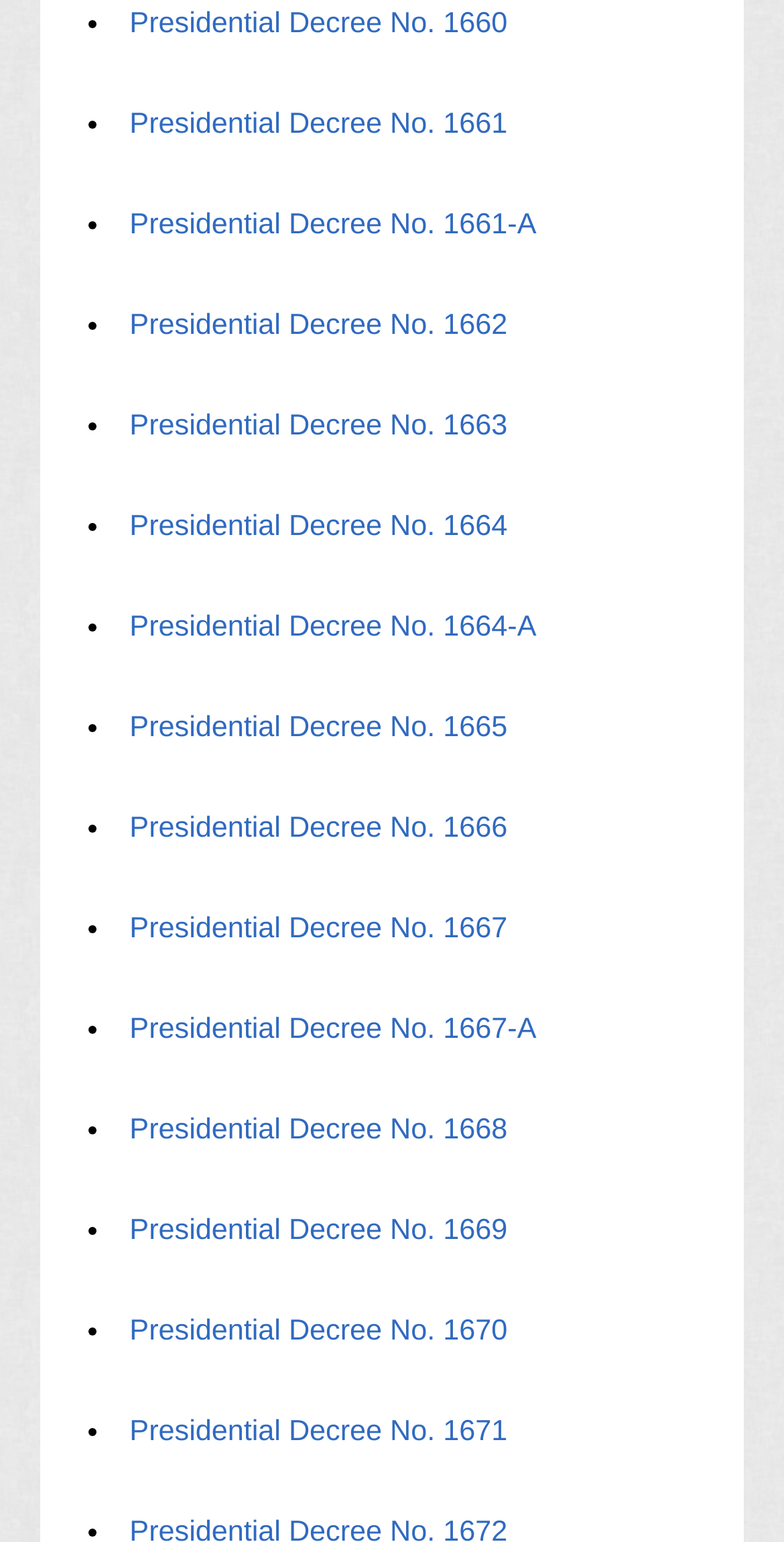What is the first presidential decree listed?
Please provide a single word or phrase based on the screenshot.

Presidential Decree No. 1660